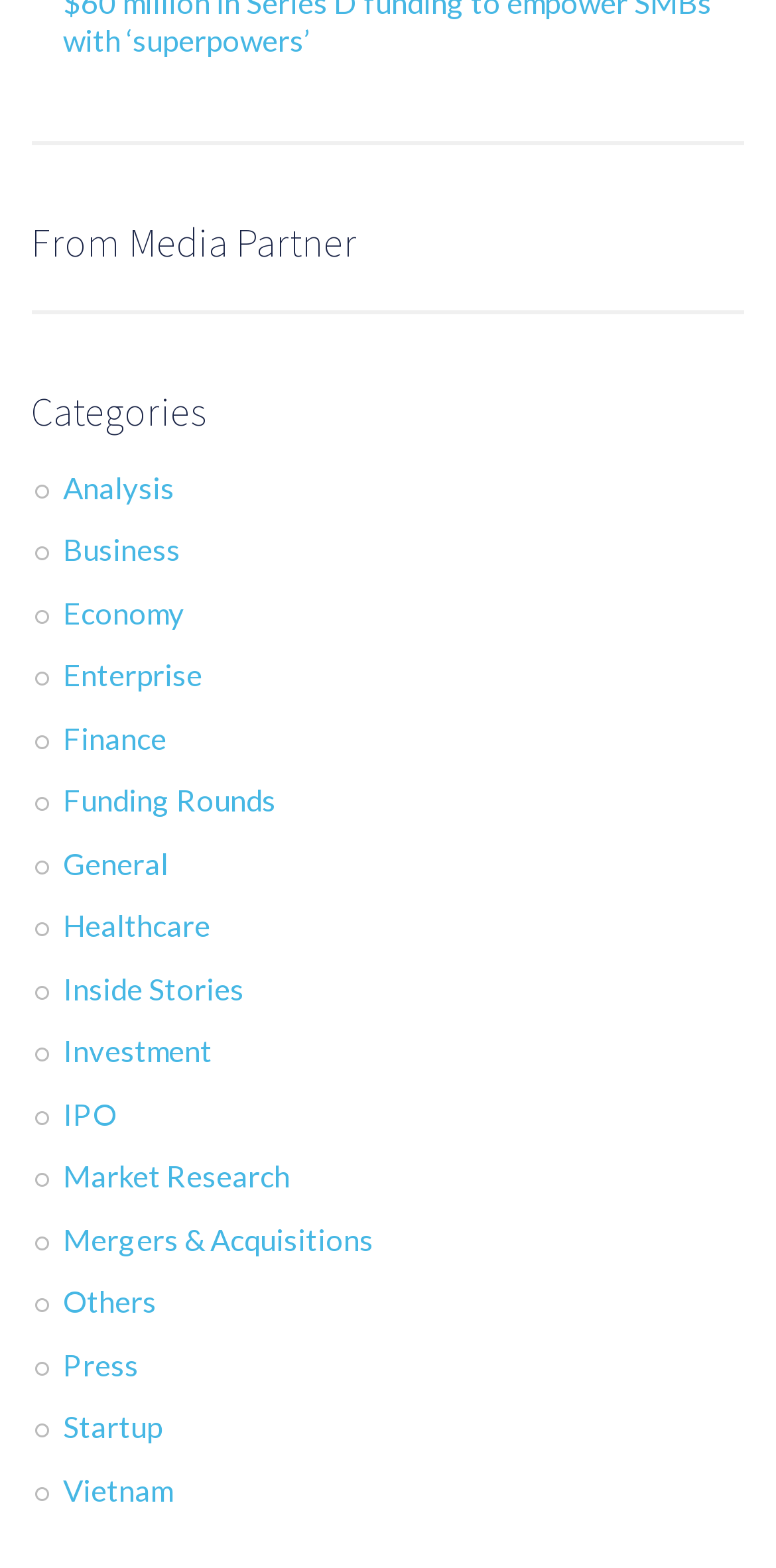Indicate the bounding box coordinates of the clickable region to achieve the following instruction: "Browse Business articles."

[0.081, 0.339, 0.232, 0.362]